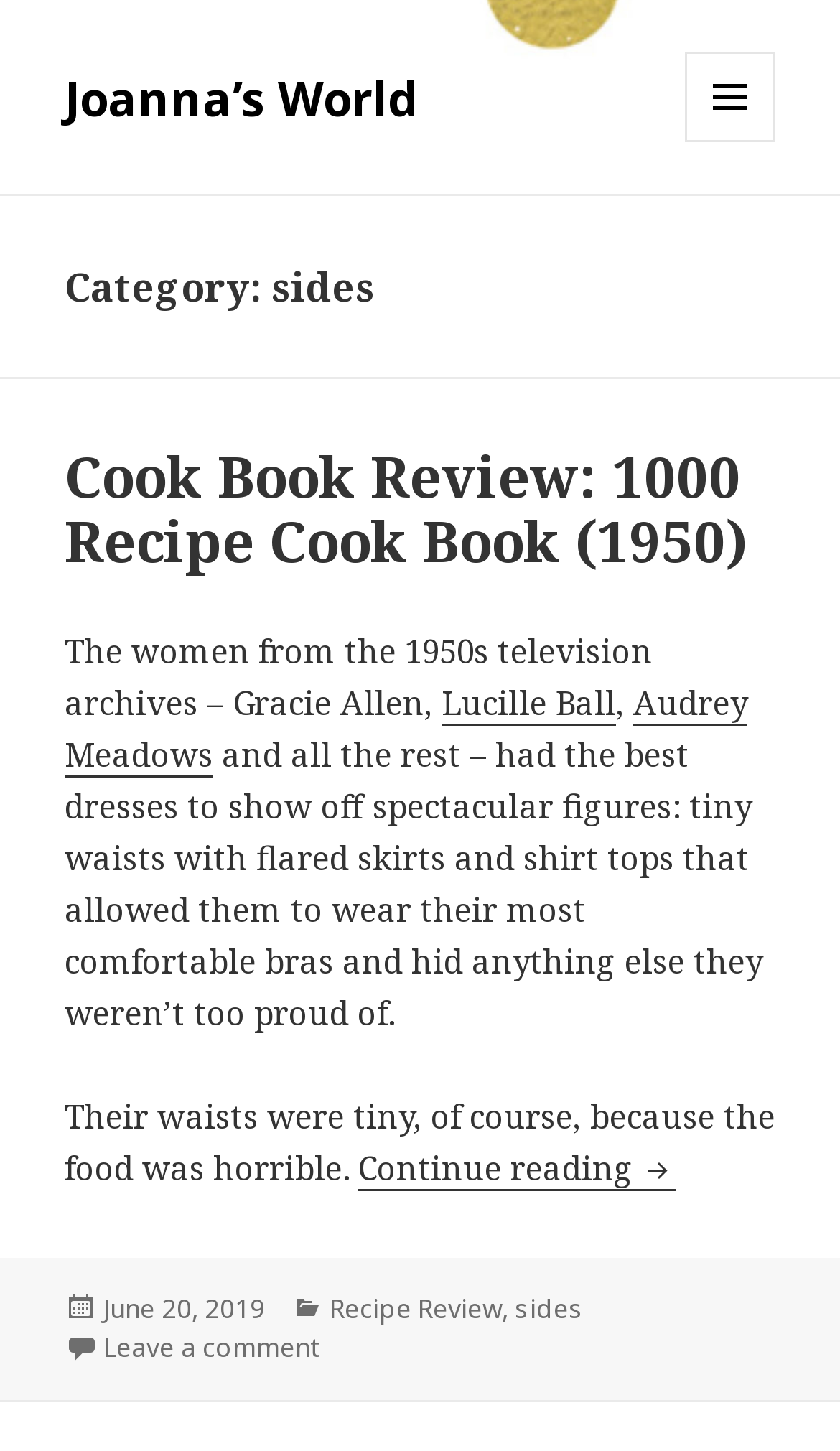Determine the bounding box coordinates of the clickable region to follow the instruction: "leave a comment on Cook Book Review: 1000 Recipe Cook Book".

[0.123, 0.916, 0.379, 0.942]